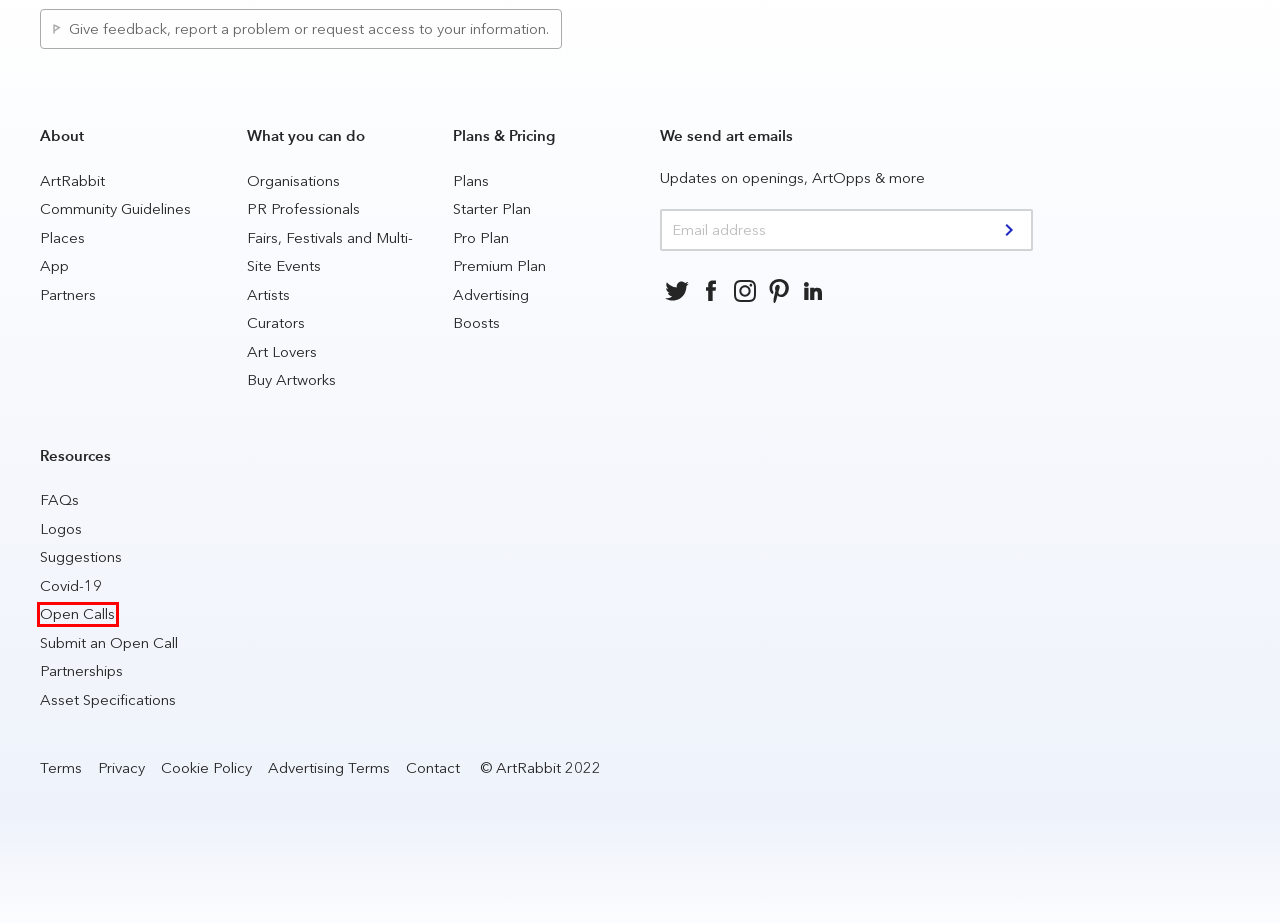You are presented with a screenshot of a webpage containing a red bounding box around an element. Determine which webpage description best describes the new webpage after clicking on the highlighted element. Here are the candidates:
A. Privacy Policy
B. Cookie Policy
C. For Curators
D. Boost Events
E. The ArtRabbit Pro plan helps you grow your audience online and offline
F. ArtRabbit Partners
G. Artist Opportunities
H. For PR professionals

G